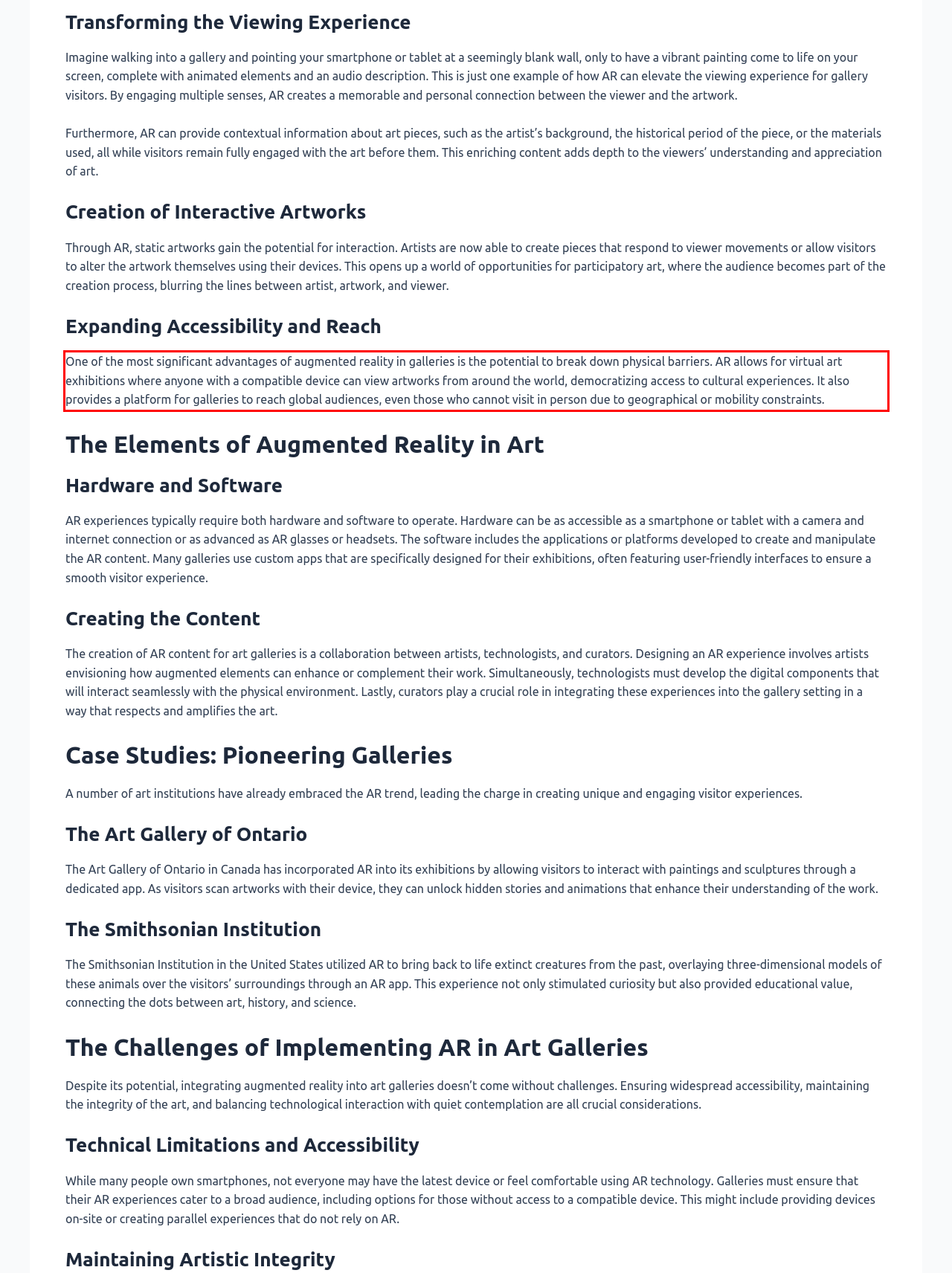Using OCR, extract the text content found within the red bounding box in the given webpage screenshot.

One of the most significant advantages of augmented reality in galleries is the potential to break down physical barriers. AR allows for virtual art exhibitions where anyone with a compatible device can view artworks from around the world, democratizing access to cultural experiences. It also provides a platform for galleries to reach global audiences, even those who cannot visit in person due to geographical or mobility constraints.